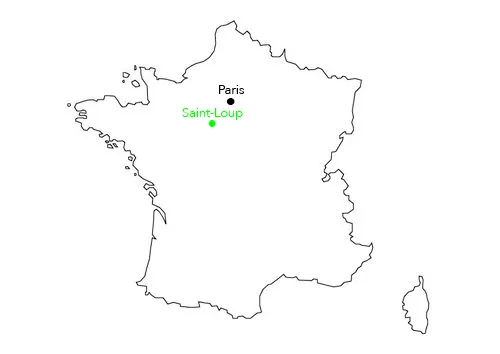Examine the image and give a thorough answer to the following question:
Where is Saint-Loup located?

According to the map, Saint-Loup is located in Eure-et-Loir, France, which provides a geographic context for the Korebaju art project, emphasizing its rural setting.